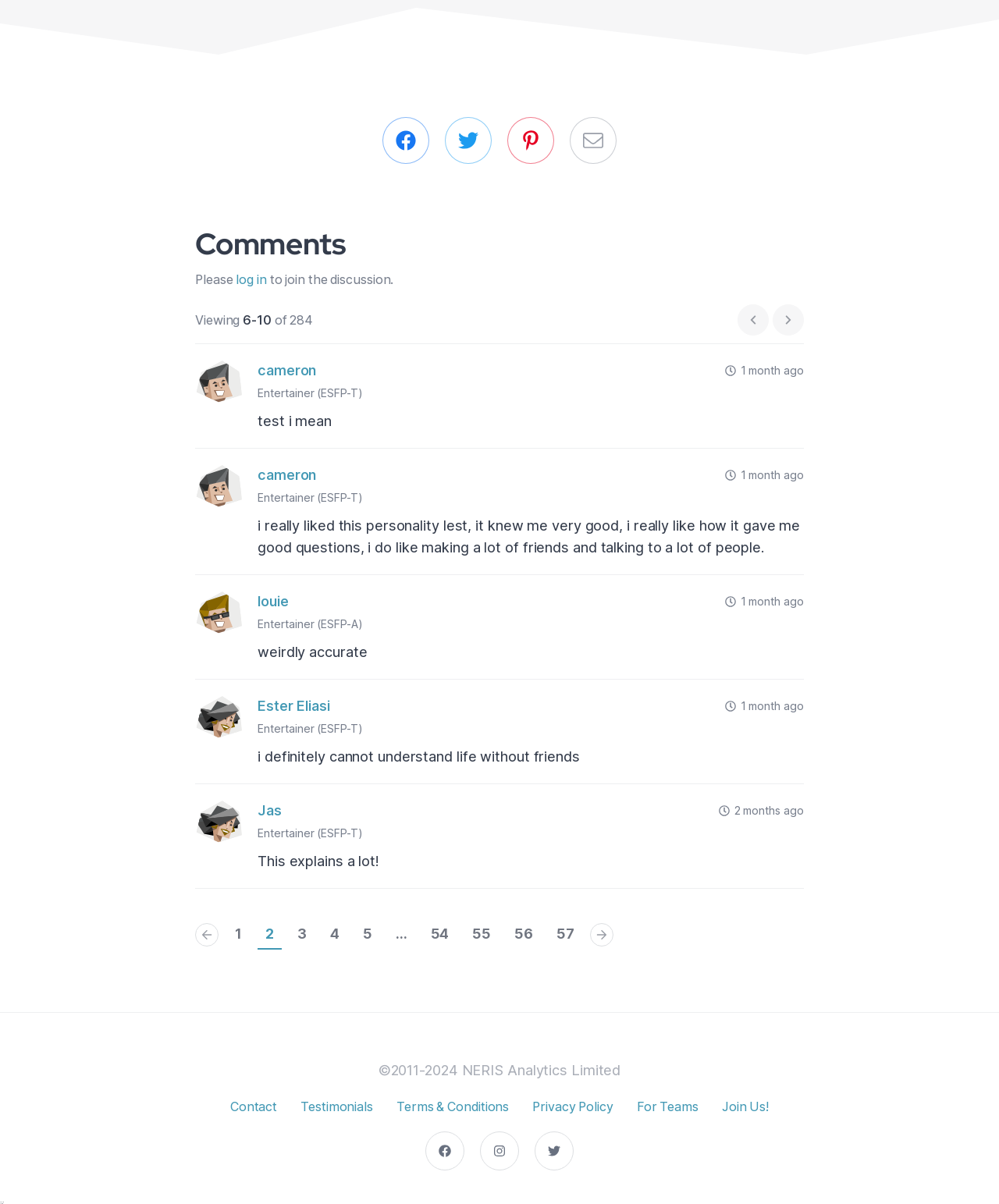Give the bounding box coordinates for this UI element: "Facebook Share on Facebook". The coordinates should be four float numbers between 0 and 1, arranged as [left, top, right, bottom].

[0.383, 0.097, 0.43, 0.136]